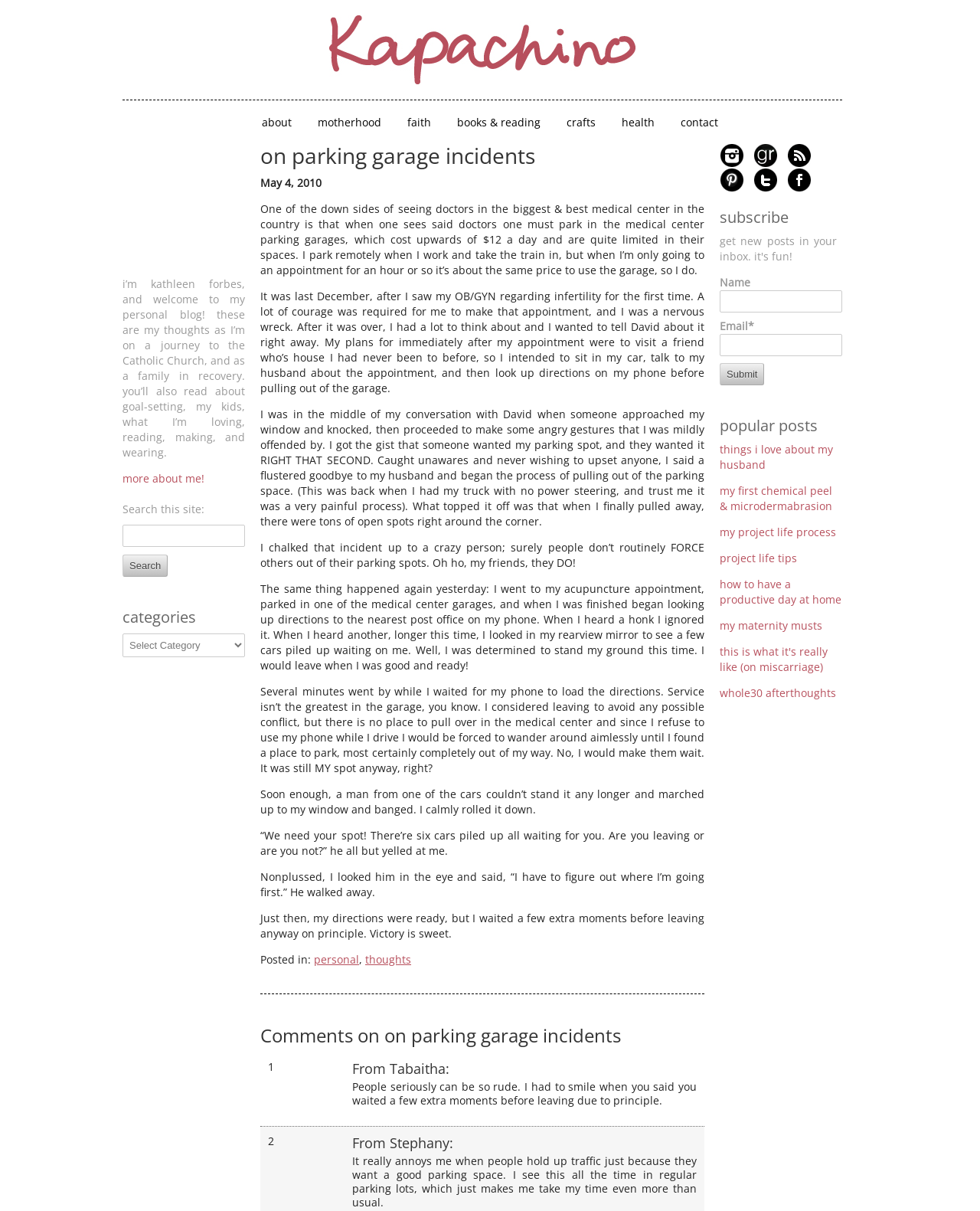Please identify the coordinates of the bounding box that should be clicked to fulfill this instruction: "Read more about me".

[0.125, 0.389, 0.209, 0.401]